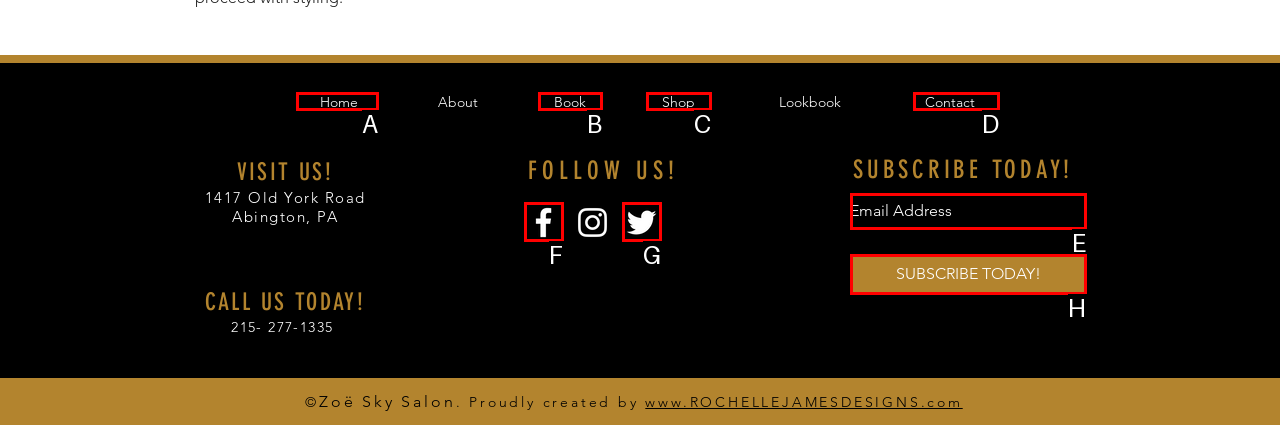Identify the HTML element that corresponds to the description: aria-label="Email Address" name="email" placeholder="Email Address" Provide the letter of the matching option directly from the choices.

E